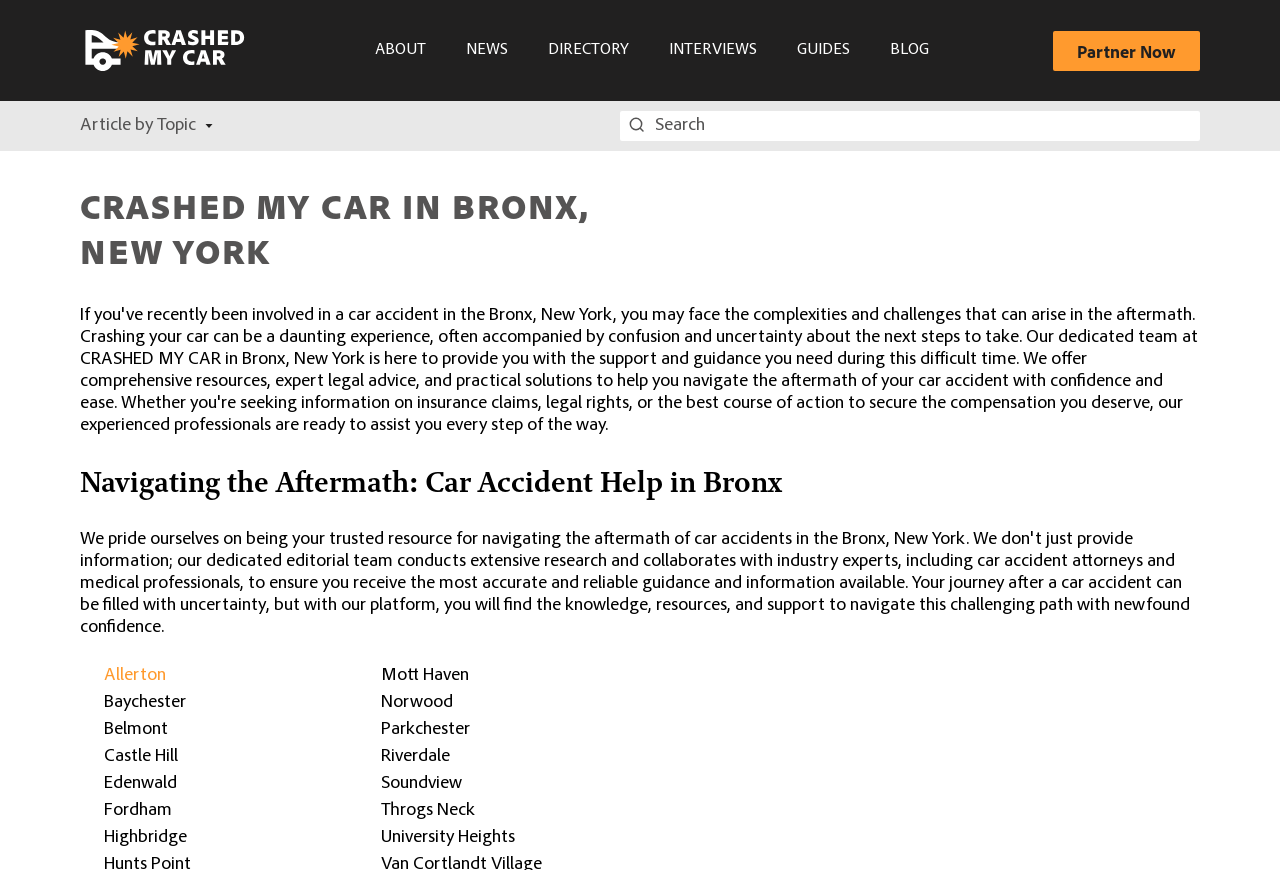Using the element description provided, determine the bounding box coordinates in the format (top-left x, top-left y, bottom-right x, bottom-right y). Ensure that all values are floating point numbers between 0 and 1. Element description: Article by Topic

[0.062, 0.128, 0.168, 0.162]